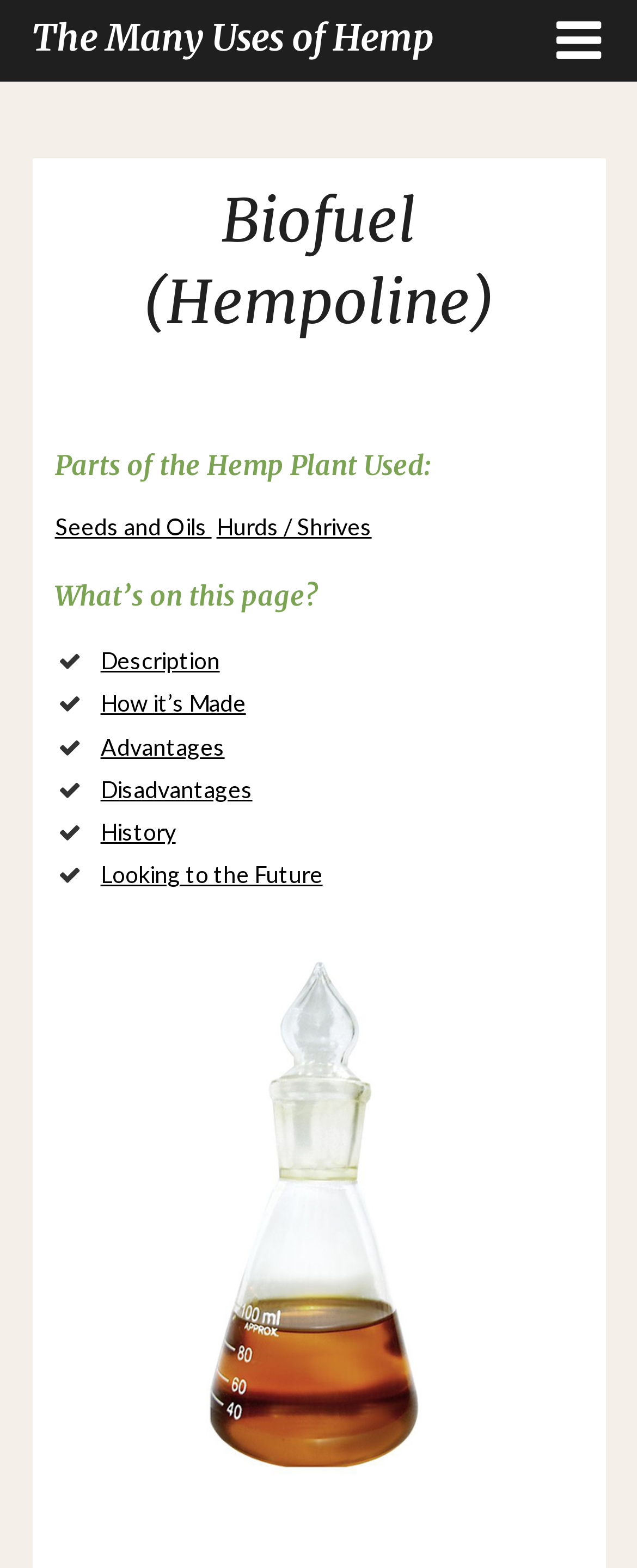What are the parts of the hemp plant used for? Based on the screenshot, please respond with a single word or phrase.

Seeds, Oils, Hurds/Shrives